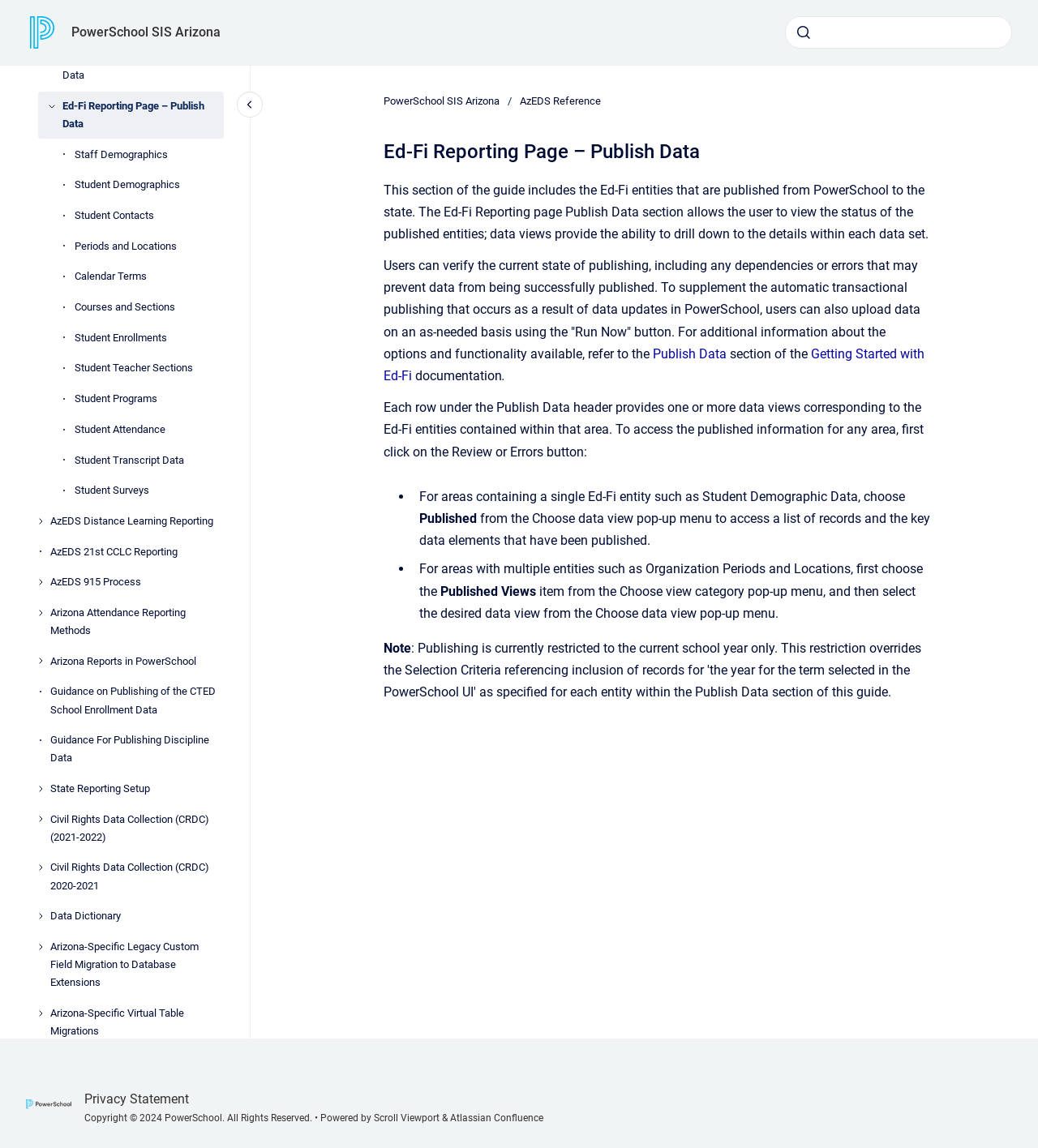Identify the bounding box coordinates of the area that should be clicked in order to complete the given instruction: "Go to Ed-Fi Reconciliation page". The bounding box coordinates should be four float numbers between 0 and 1, i.e., [left, top, right, bottom].

[0.06, 0.011, 0.216, 0.036]